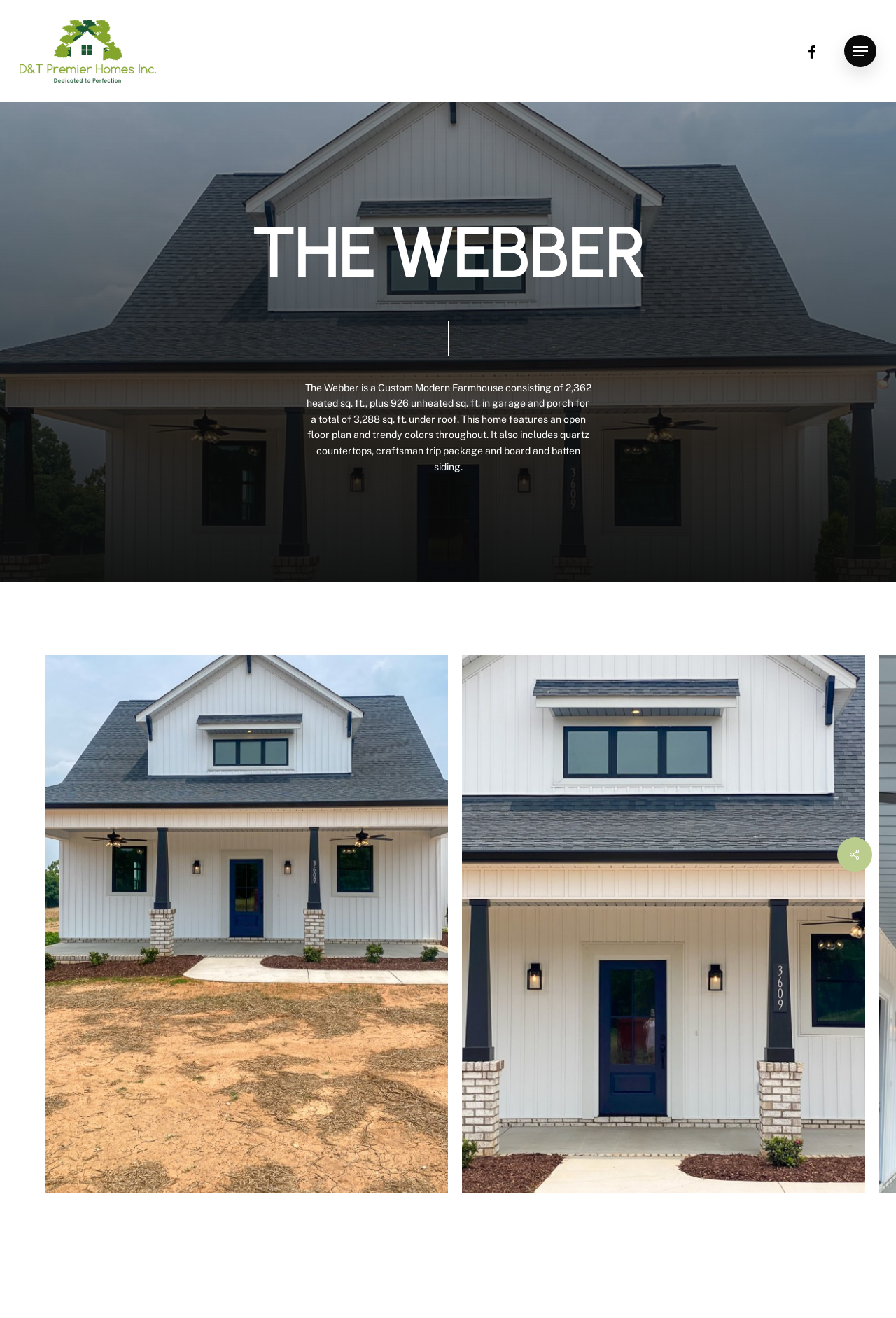Locate the bounding box of the UI element based on this description: "facebook". Provide four float numbers between 0 and 1 as [left, top, right, bottom].

[0.891, 0.033, 0.92, 0.045]